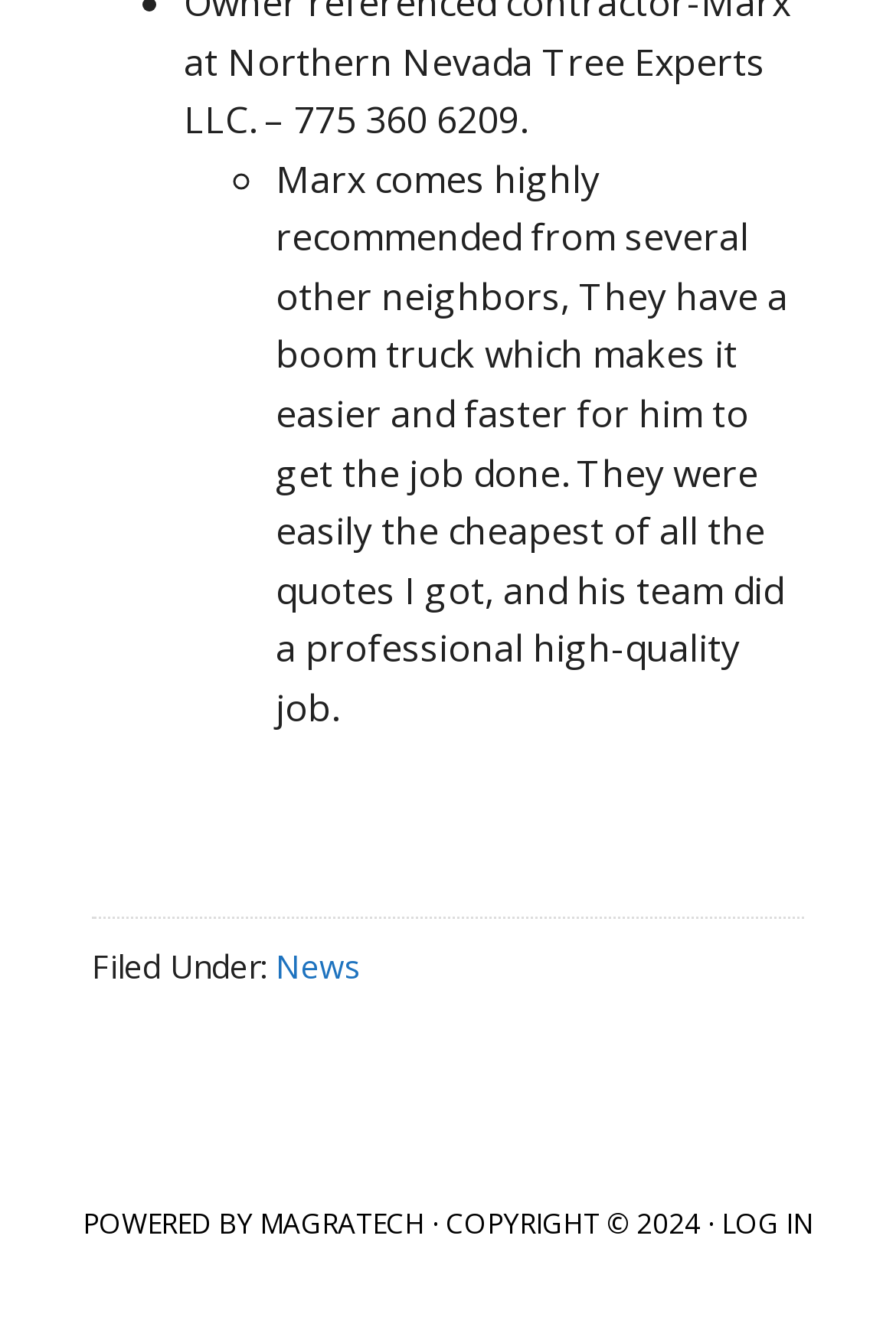What is the category of the article?
Refer to the image and provide a one-word or short phrase answer.

News